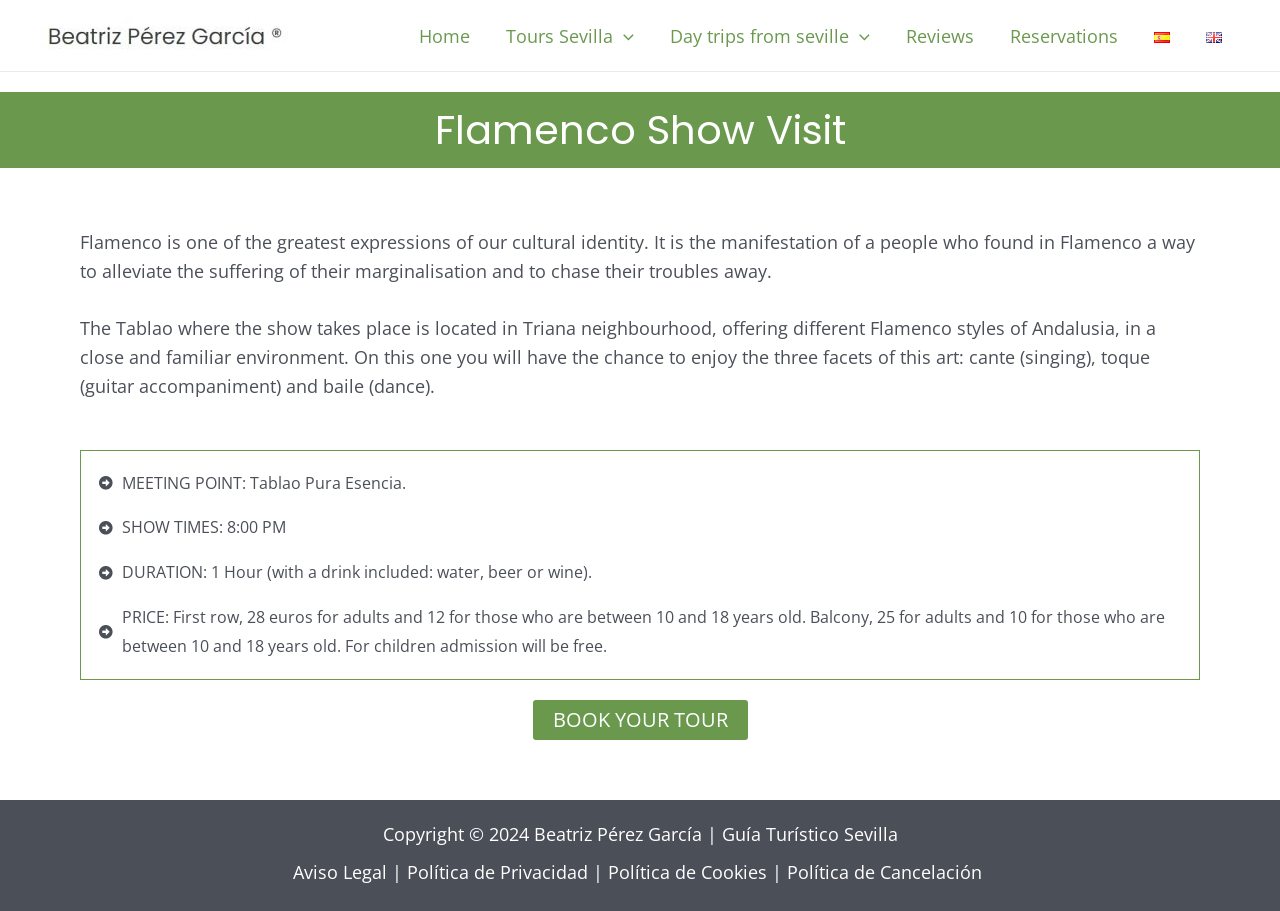Examine the image and give a thorough answer to the following question:
What is the price of the first row ticket for adults?

The price of the first row ticket for adults can be found in the paragraph of text on the webpage, which states that the price of the first row ticket for adults is 28 euros.